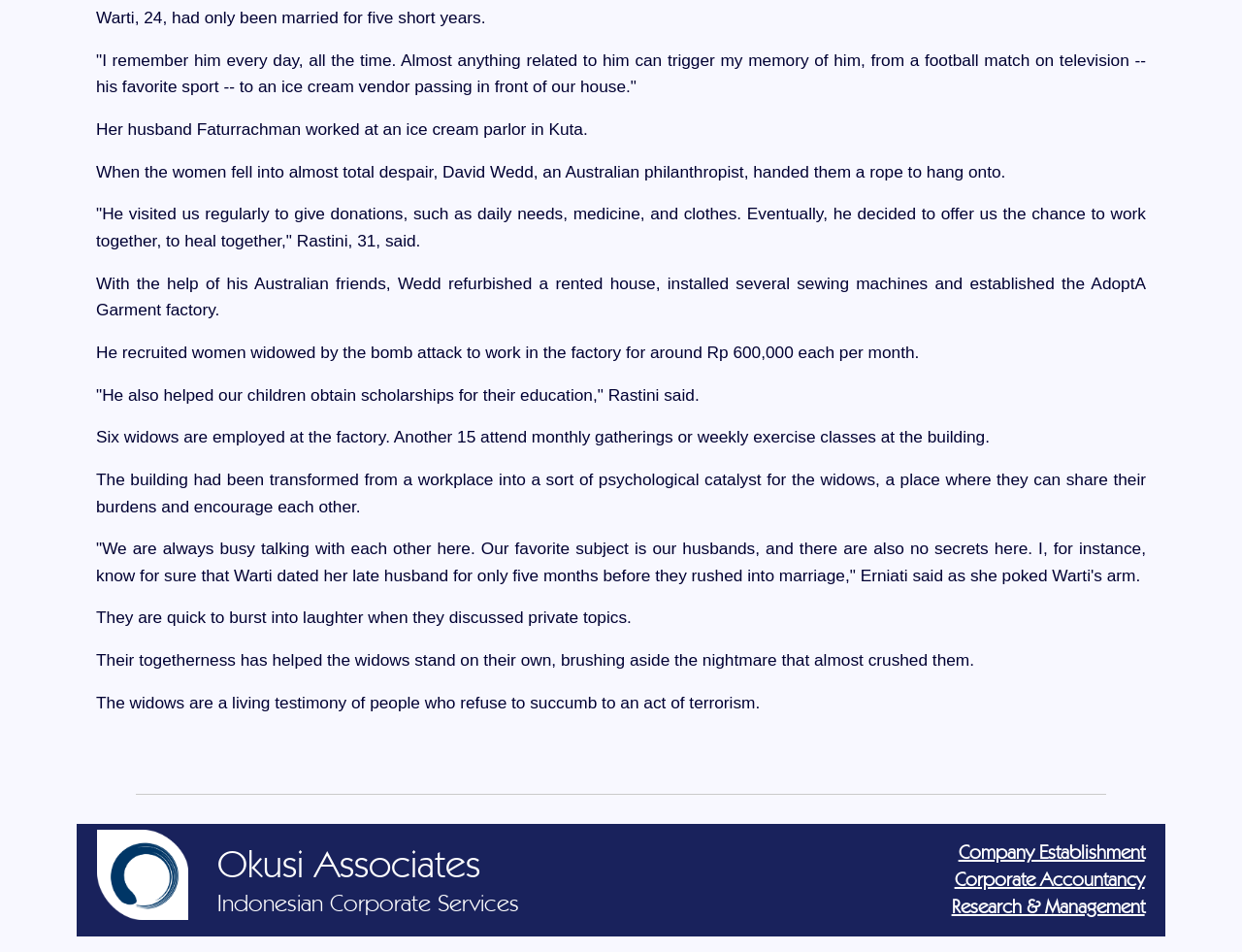Determine the bounding box coordinates for the UI element matching this description: "Research & Management".

[0.766, 0.944, 0.922, 0.964]